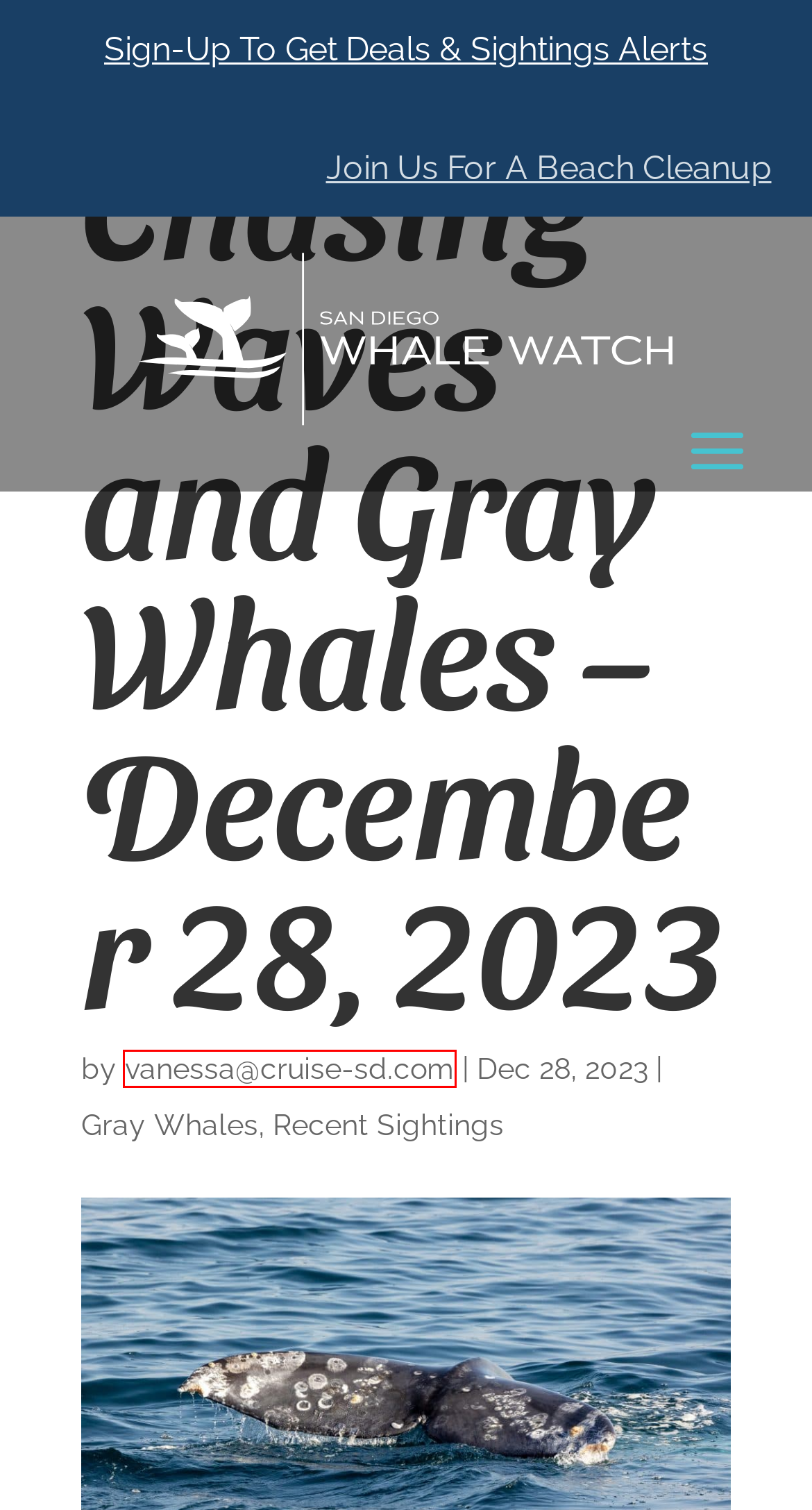You are provided with a screenshot of a webpage where a red rectangle bounding box surrounds an element. Choose the description that best matches the new webpage after clicking the element in the red bounding box. Here are the choices:
A. June 11, 2024 June 11th, 2024 | San Diego Whale Watch
B. June 9, 2024 June 9th, 2024 | San Diego Whale Watch
C. Whale Watching in San Diego, CA — Book Your Trip Now!
D. Ultimate Whale Watching Adventure - San Diego, CA
E. Gray Whales Archives | San Diego Whale Watch
F. June 12, 2024 June 12th, 2024 | San Diego Whale Watch
G. Recent Sightings Archives | San Diego Whale Watch
H. June 10, 2024 June 10th, 2024 | San Diego Whale Watch

C